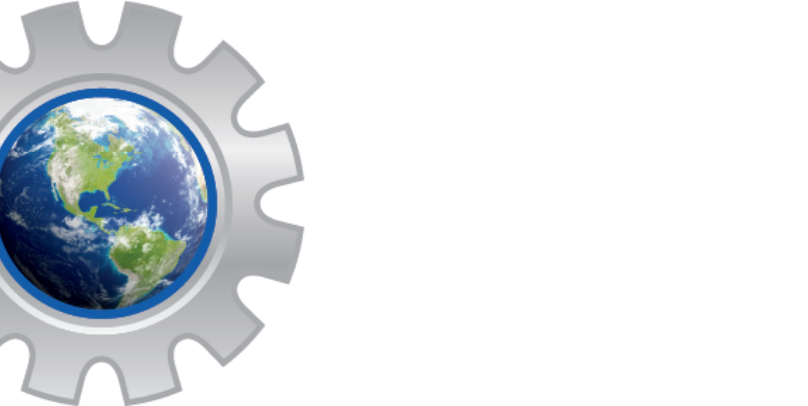Offer an in-depth caption for the image presented.

The image features the logo of AMI (Advance Manufacturing International, Inc.), which is depicted as a blue and green globe enclosed within a silver gear. This design symbolizes the intersection of global industry and technology, reflecting the organization’s commitment to enhancing digital transformation for small and medium-sized manufacturers. The globe conveys a sense of worldwide reach and connectivity, while the gear element emphasizes innovation and manufacturing excellence. This logo represents AMI's mission to support and advance manufacturing capabilities on an international scale.